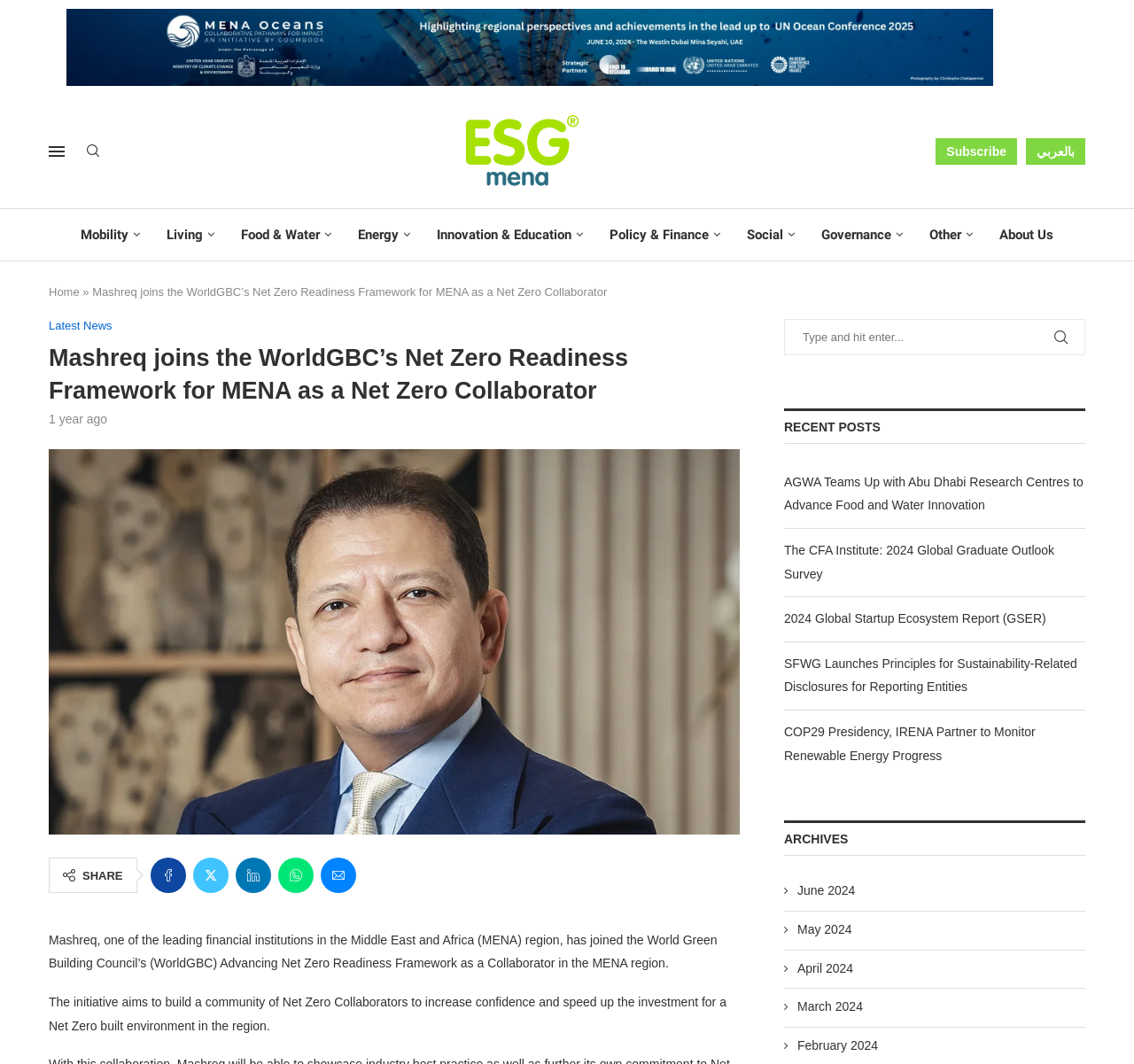Please respond in a single word or phrase: 
What is Mashreq's role in the WorldGBC's framework?

Net Zero Collaborator